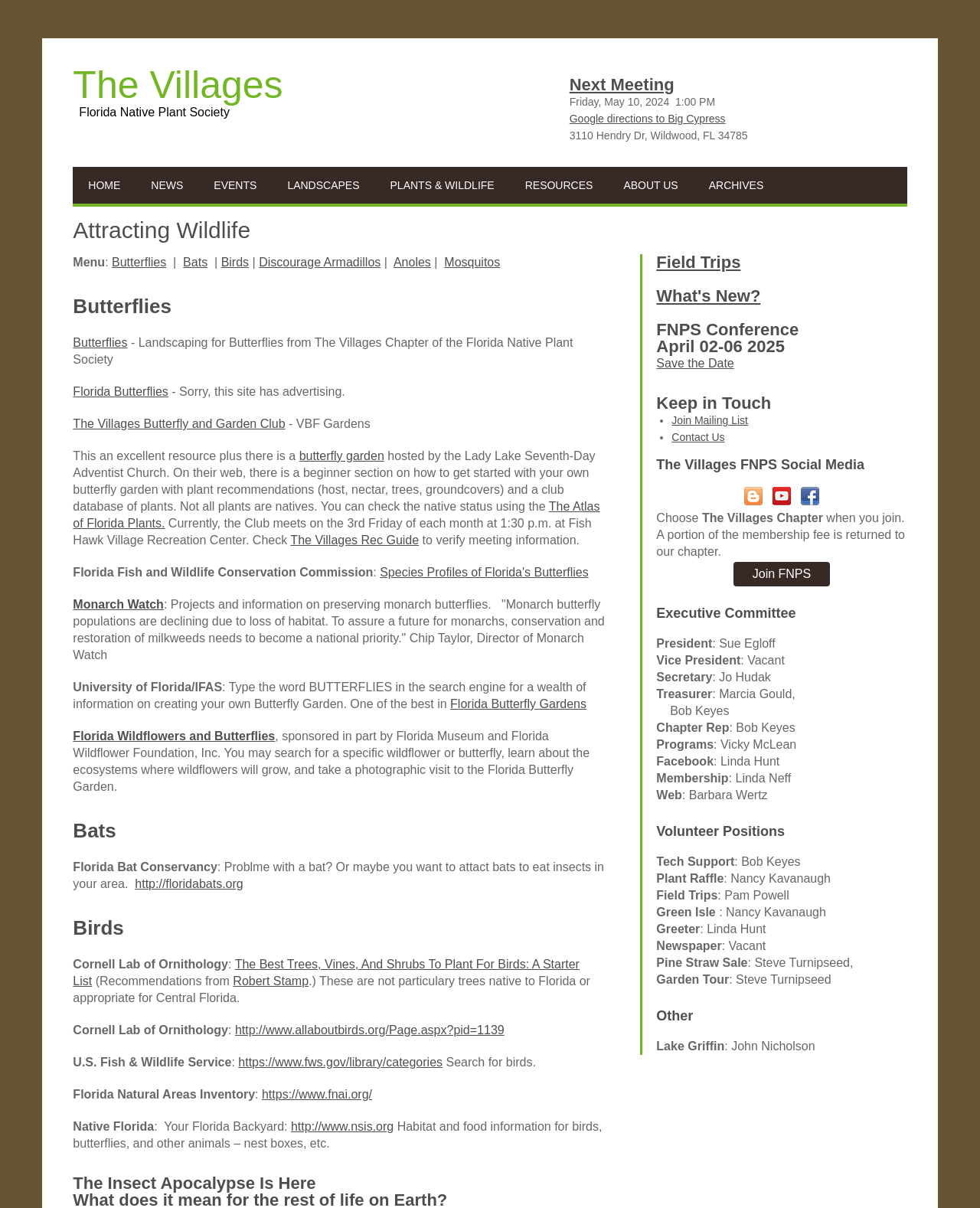How many links are there under the 'Butterflies' heading?
Use the image to answer the question with a single word or phrase.

6